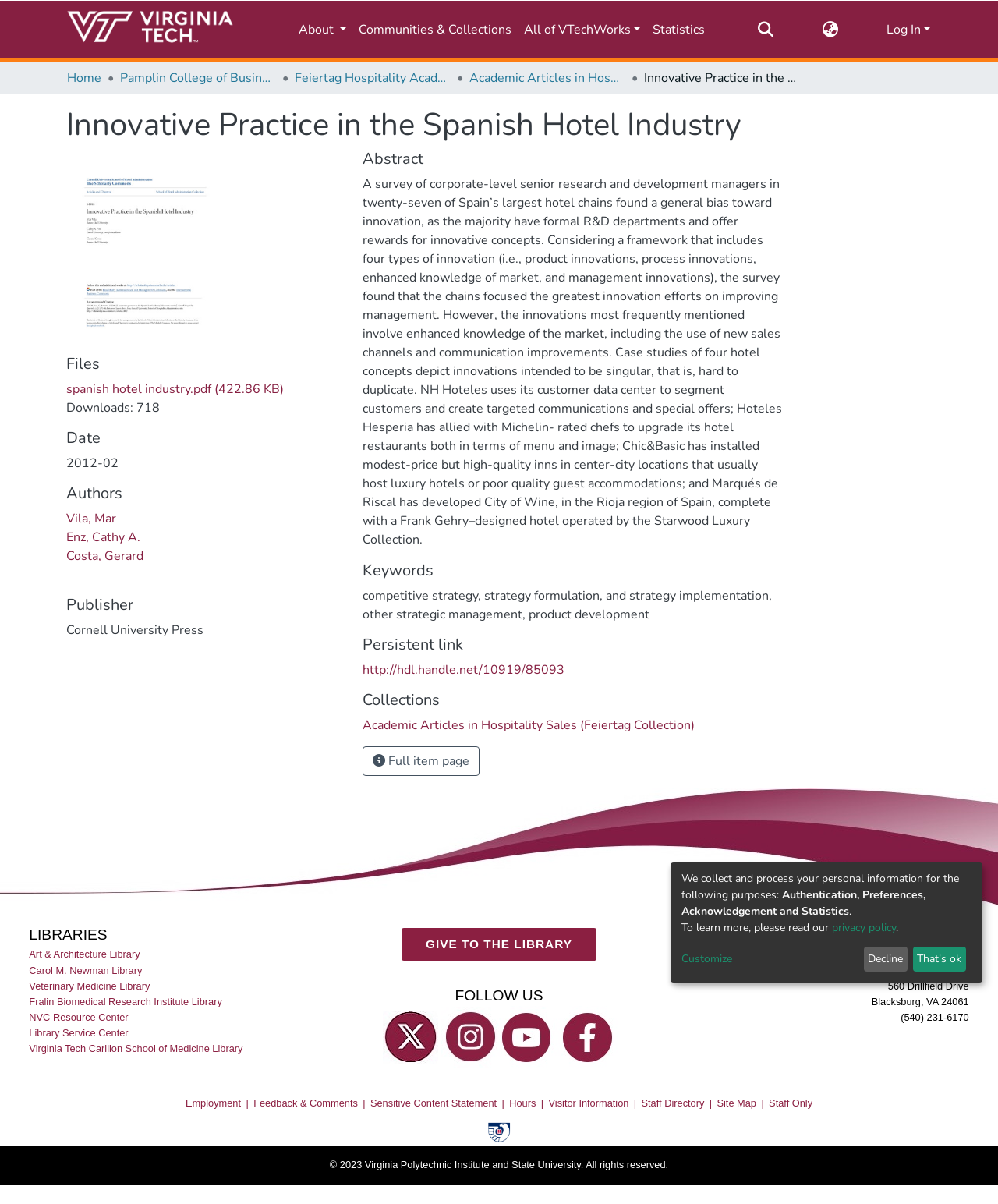Locate the bounding box of the UI element with the following description: "Library Service Center".

[0.029, 0.851, 0.131, 0.864]